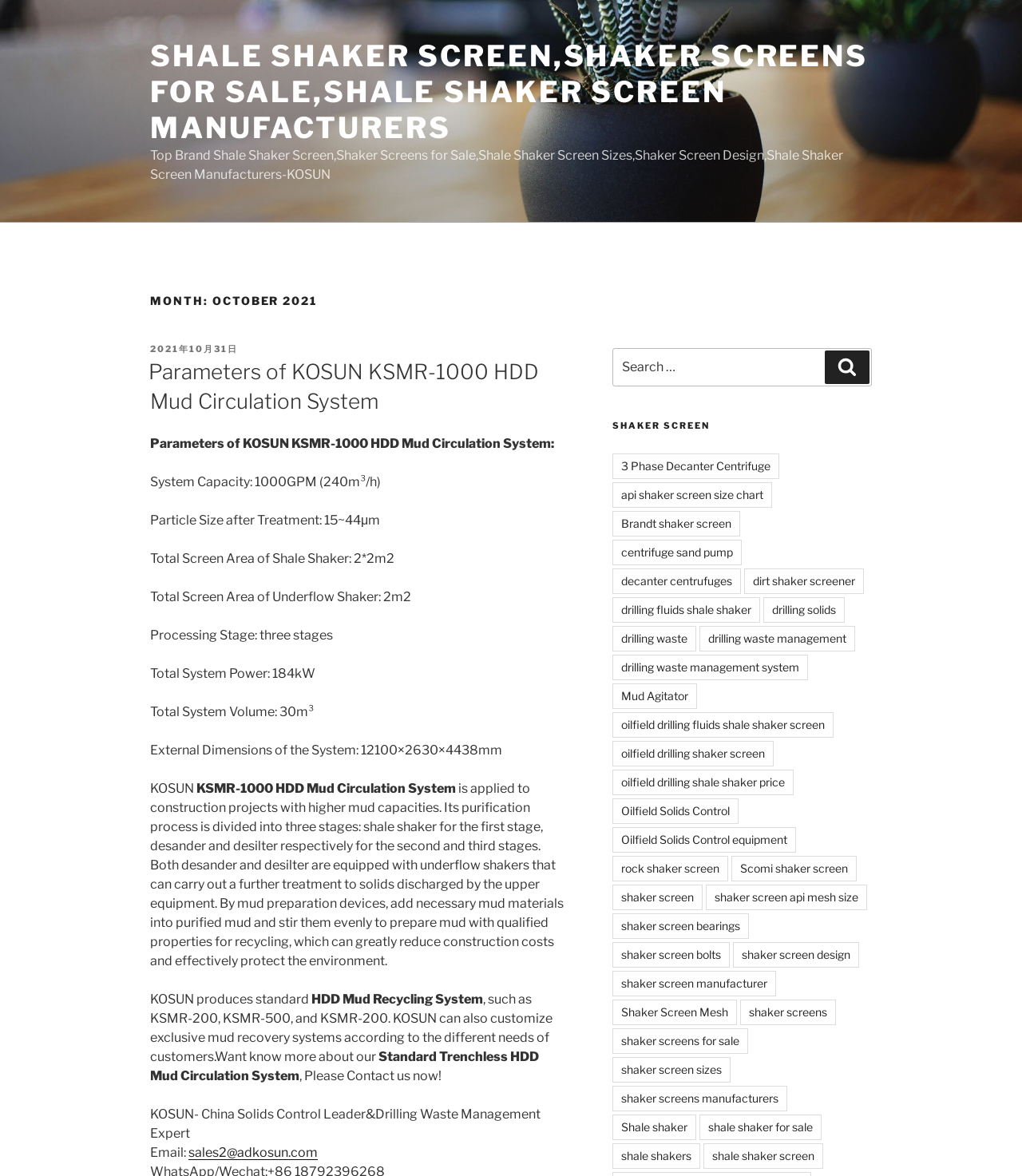Identify the bounding box coordinates of the region that should be clicked to execute the following instruction: "Click on the 'Search' button".

[0.807, 0.298, 0.851, 0.327]